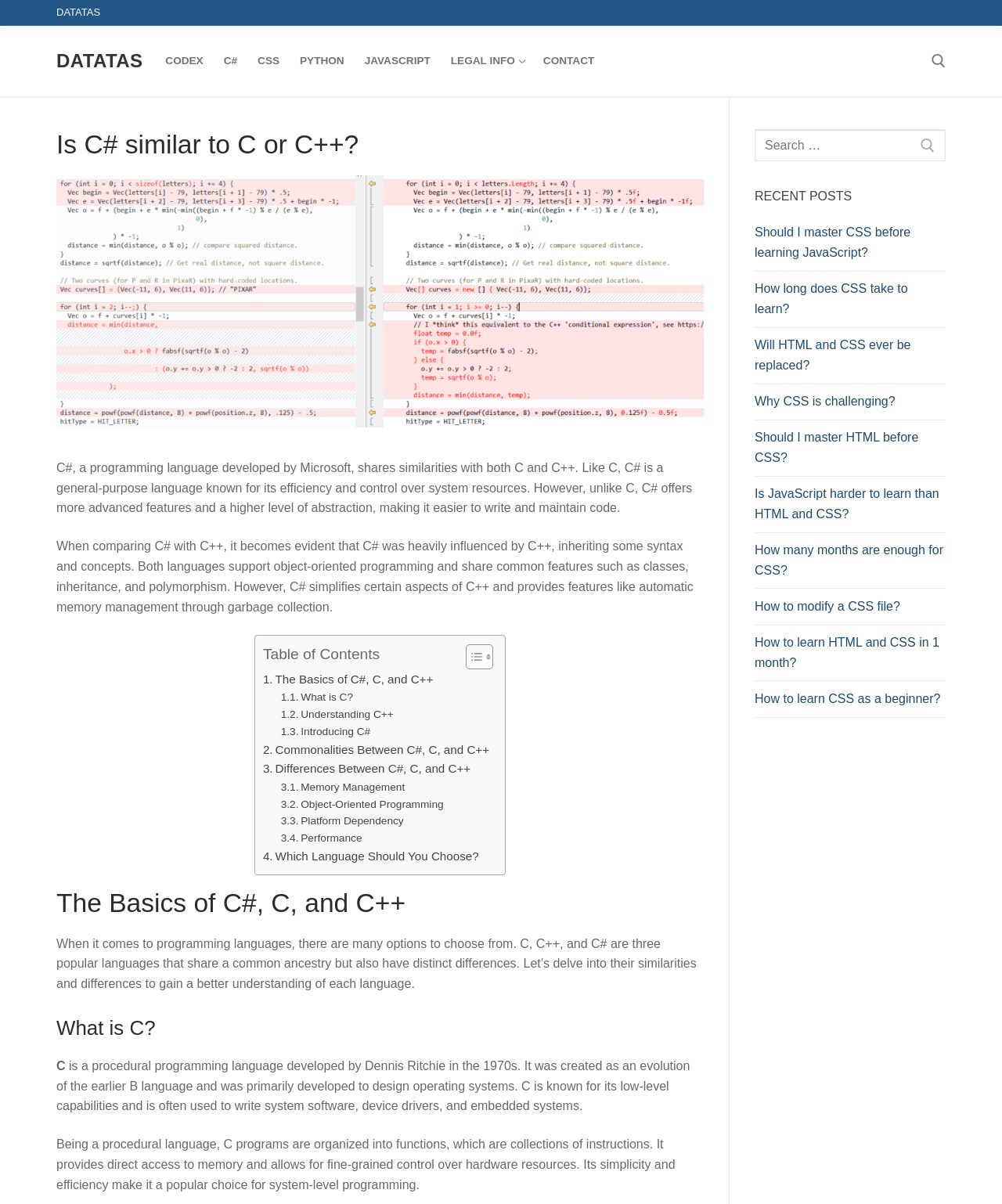Give a one-word or short phrase answer to the question: 
What is the topic of the first heading on the webpage?

Is C# similar to C or C++?